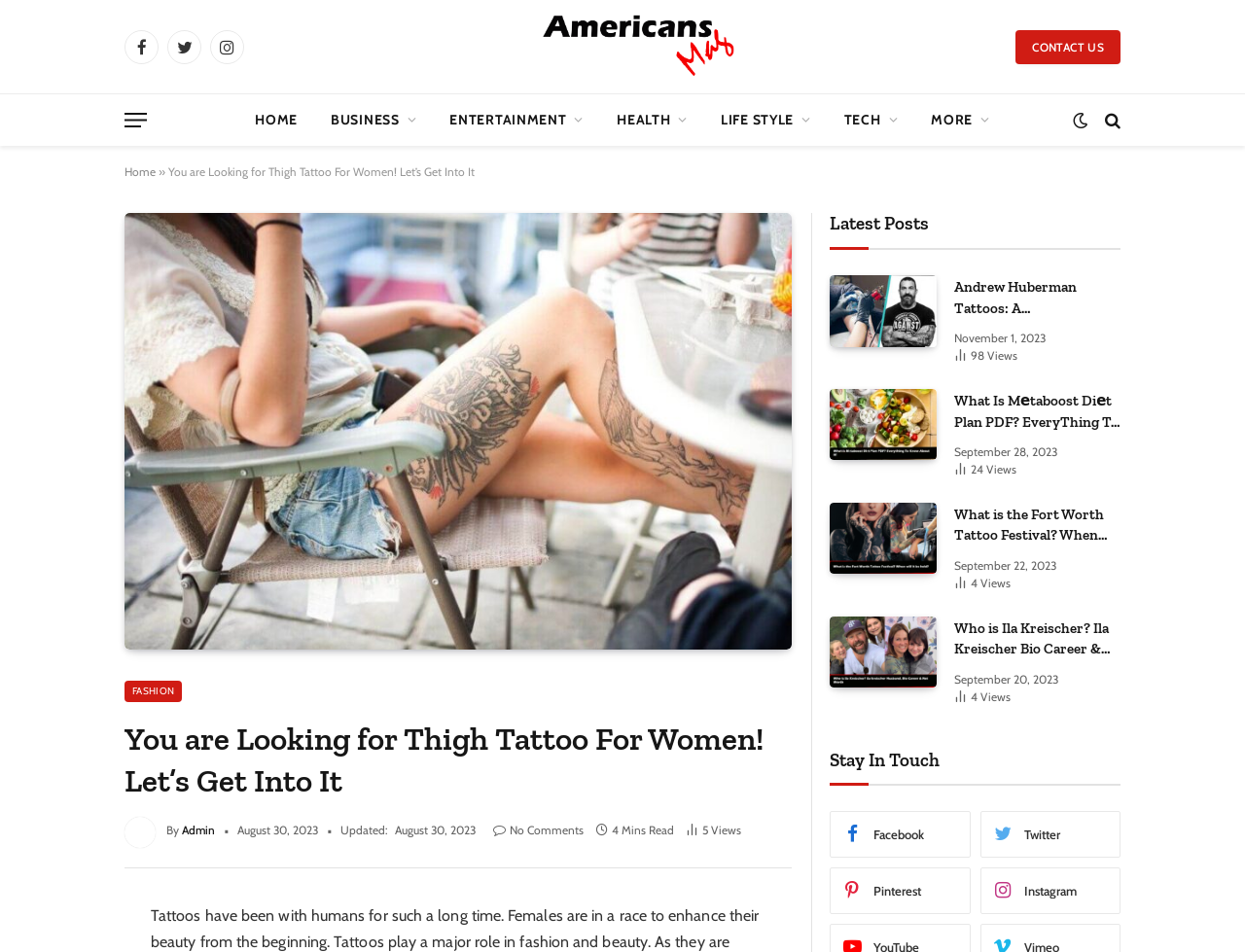Provide the bounding box coordinates for the area that should be clicked to complete the instruction: "Follow on Facebook".

[0.666, 0.852, 0.779, 0.901]